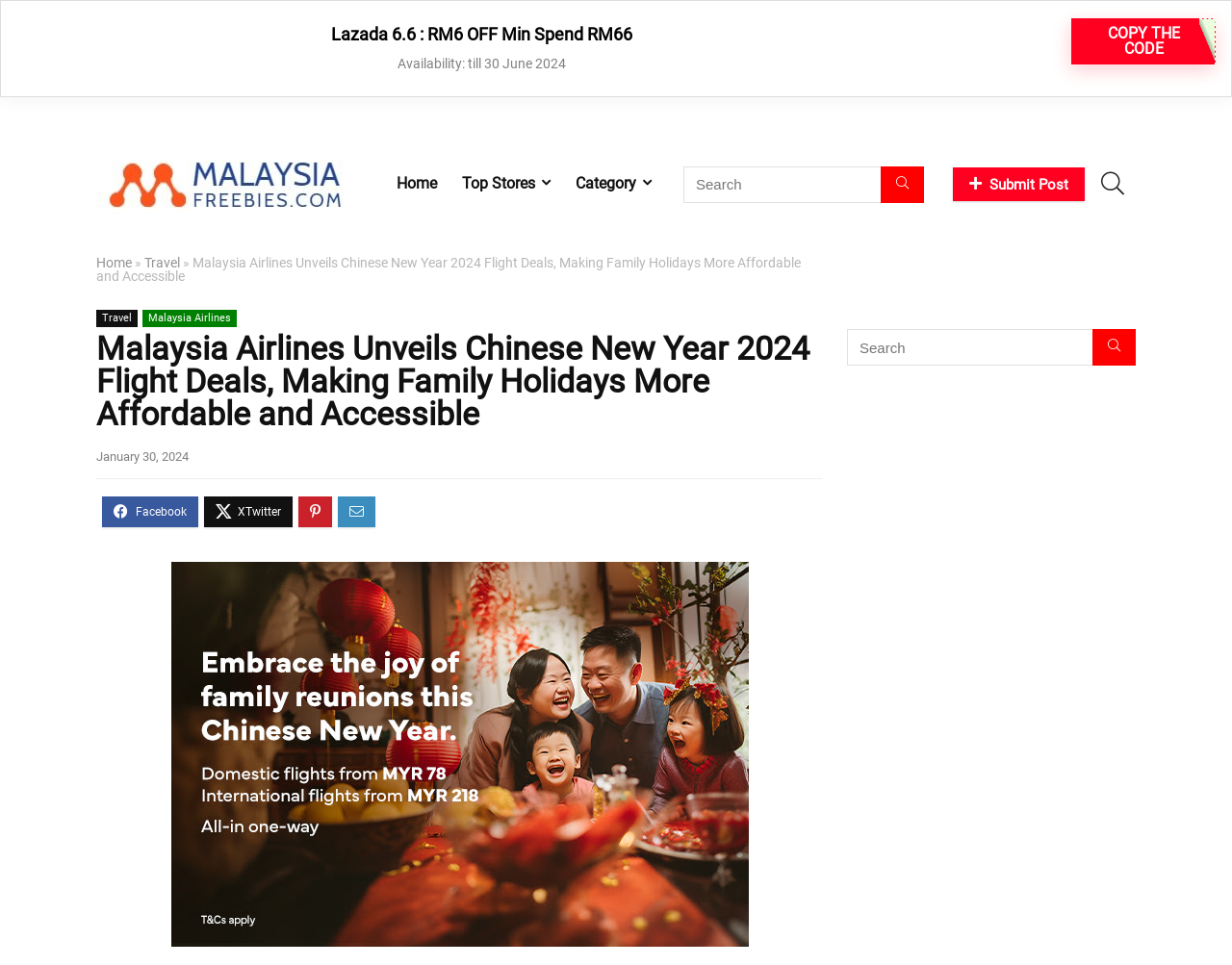Please answer the following question using a single word or phrase: What is the category of the post?

Travel